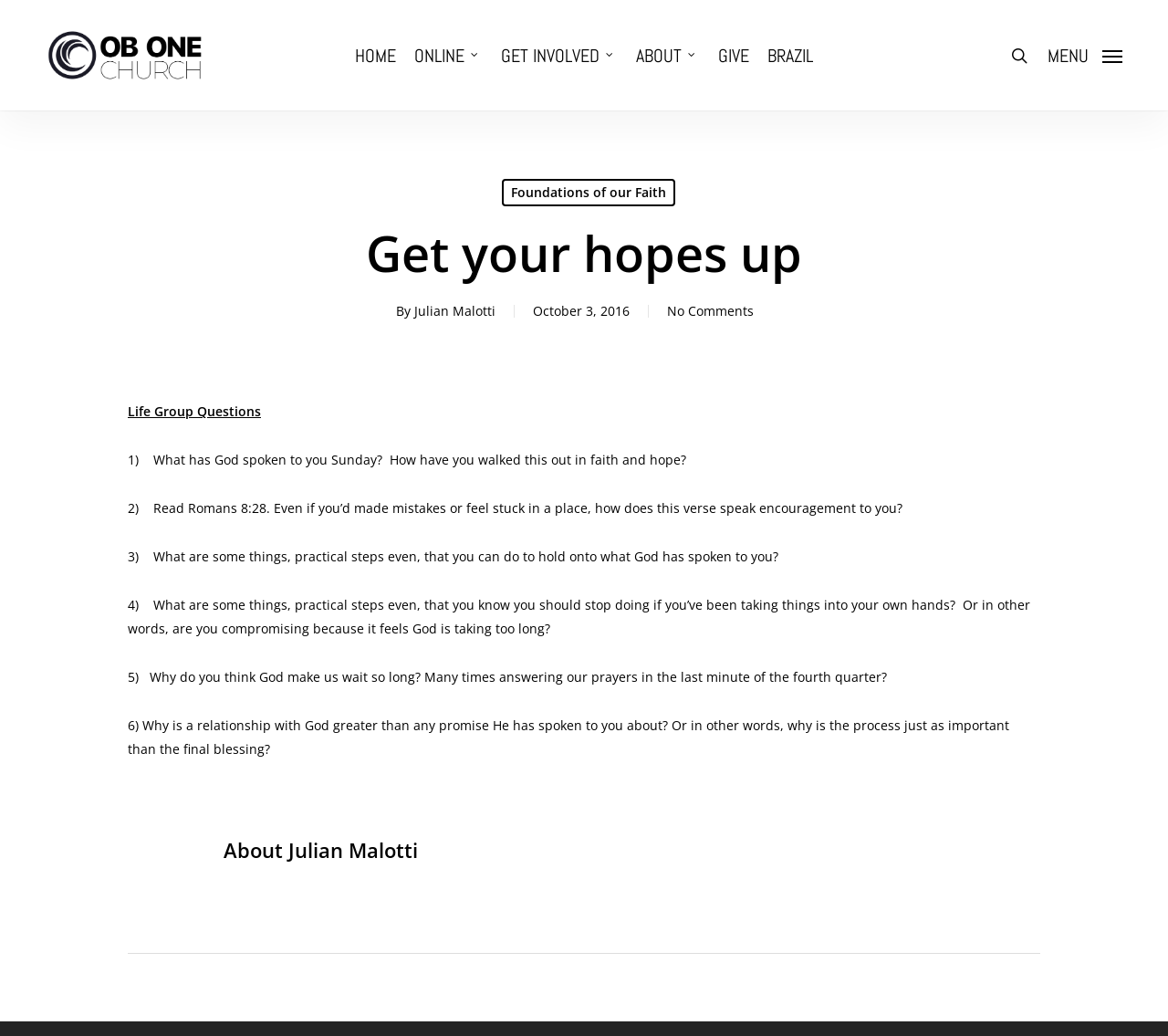Bounding box coordinates should be in the format (top-left x, top-left y, bottom-right x, bottom-right y) and all values should be floating point numbers between 0 and 1. Determine the bounding box coordinate for the UI element described as: Foundations of our Faith

[0.429, 0.173, 0.578, 0.199]